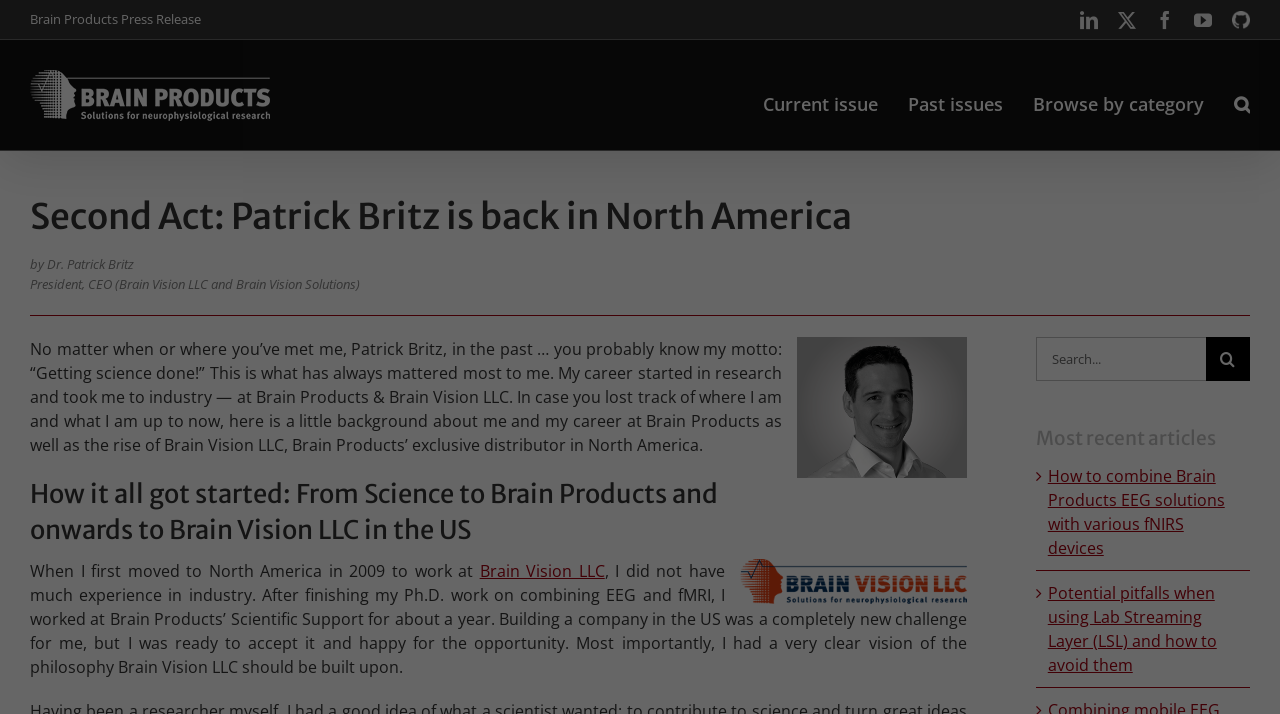Please provide a comprehensive answer to the question based on the screenshot: What is the name of the person described on this webpage?

I found the answer by looking at the text content of the webpage, specifically the sentence 'No matter when or where you’ve met me, Patrick Britz, in the past …' which indicates that the person being described is Patrick Britz.